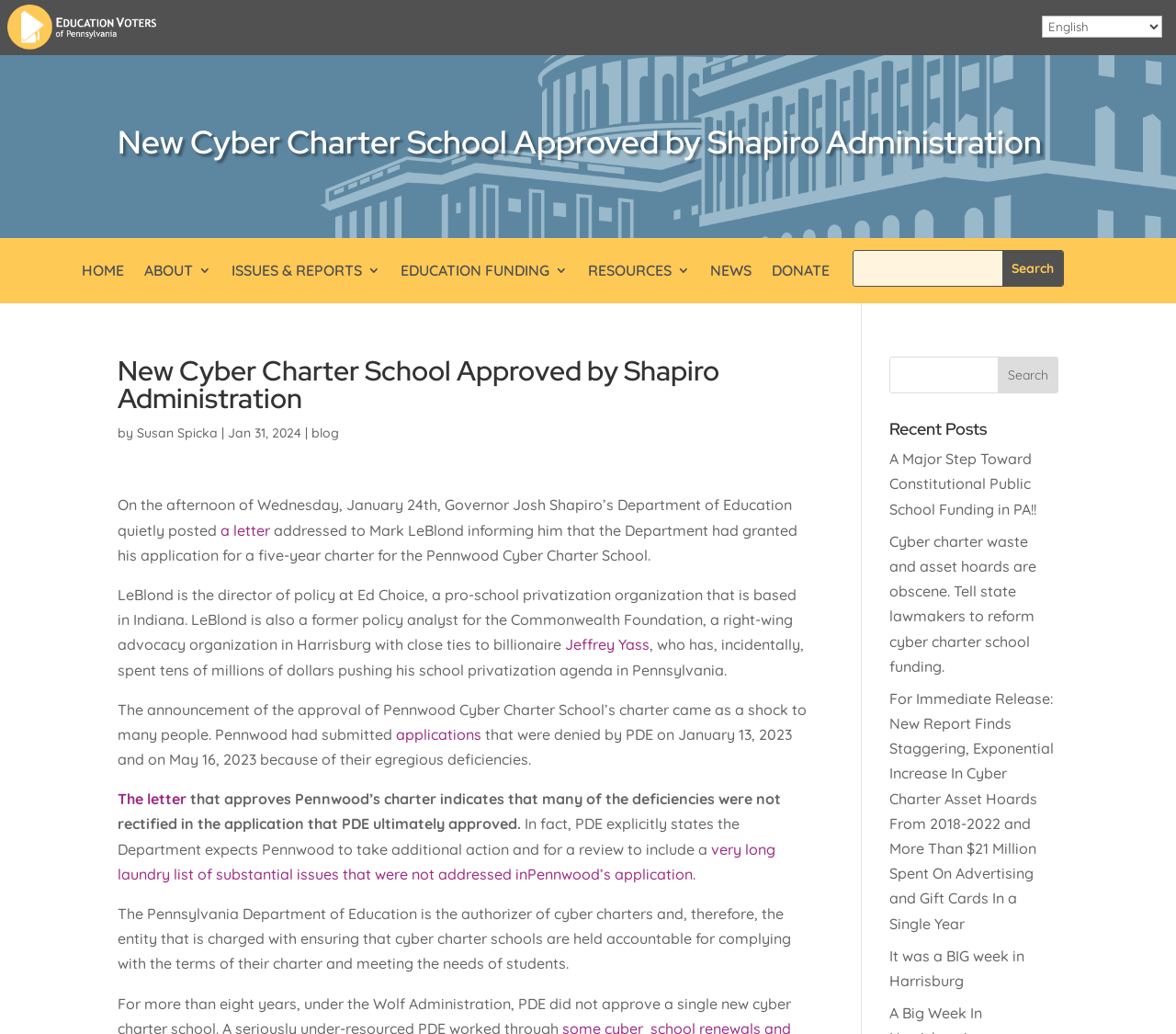Give a detailed account of the webpage's layout and content.

The webpage is about Education Voters PA, with a focus on a recent news article about the approval of a new cyber charter school by the Shapiro Administration. 

At the top of the page, there is a logo and a navigation menu with links to different sections of the website, including "HOME", "ABOUT", "ISSUES & REPORTS", "EDUCATION FUNDING", "RESOURCES", "NEWS", and "DONATE". 

Below the navigation menu, there is a search bar with a textbox and a "Search" button. 

The main content of the page is an article with the title "New Cyber Charter School Approved by Shapiro Administration". The article is written by Susan Spicka and dated January 31, 2024. The article discusses the approval of the Pennwood Cyber Charter School's charter by the Pennsylvania Department of Education, despite the school's previous applications being denied due to egregious deficiencies. 

The article is divided into several paragraphs, with links to related information and names of individuals mentioned in the text. 

On the right side of the page, there is a section titled "Recent Posts" with links to other news articles, including "A Major Step Toward Constitutional Public School Funding in PA!!", "Cyber charter waste and asset hoards are obscene. Tell state lawmakers to reform cyber charter school funding.", and more. 

At the bottom of the page, there is a language selection dropdown menu.